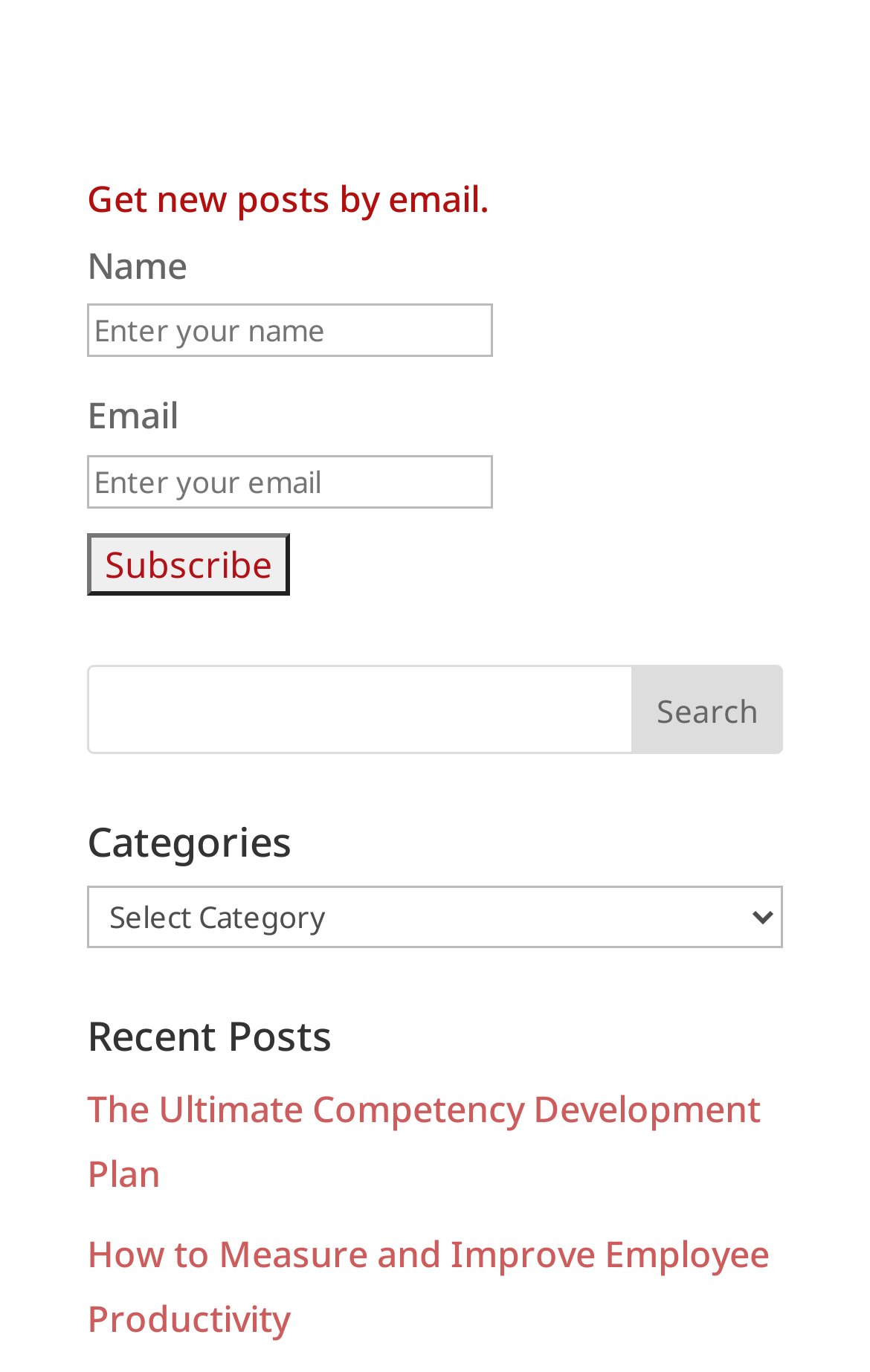Determine the bounding box coordinates of the region to click in order to accomplish the following instruction: "Subscribe to newsletter". Provide the coordinates as four float numbers between 0 and 1, specifically [left, top, right, bottom].

[0.1, 0.389, 0.333, 0.434]